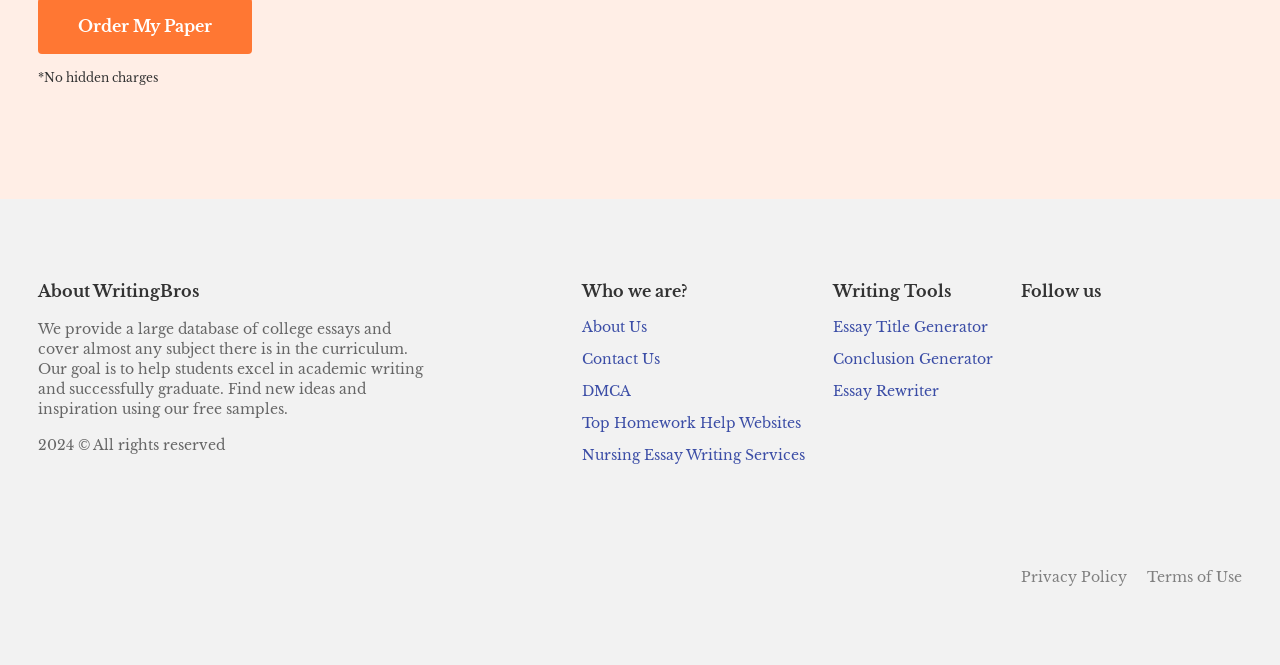Reply to the question with a single word or phrase:
What is the name of the tool that can help generate essay titles?

Essay Title Generator